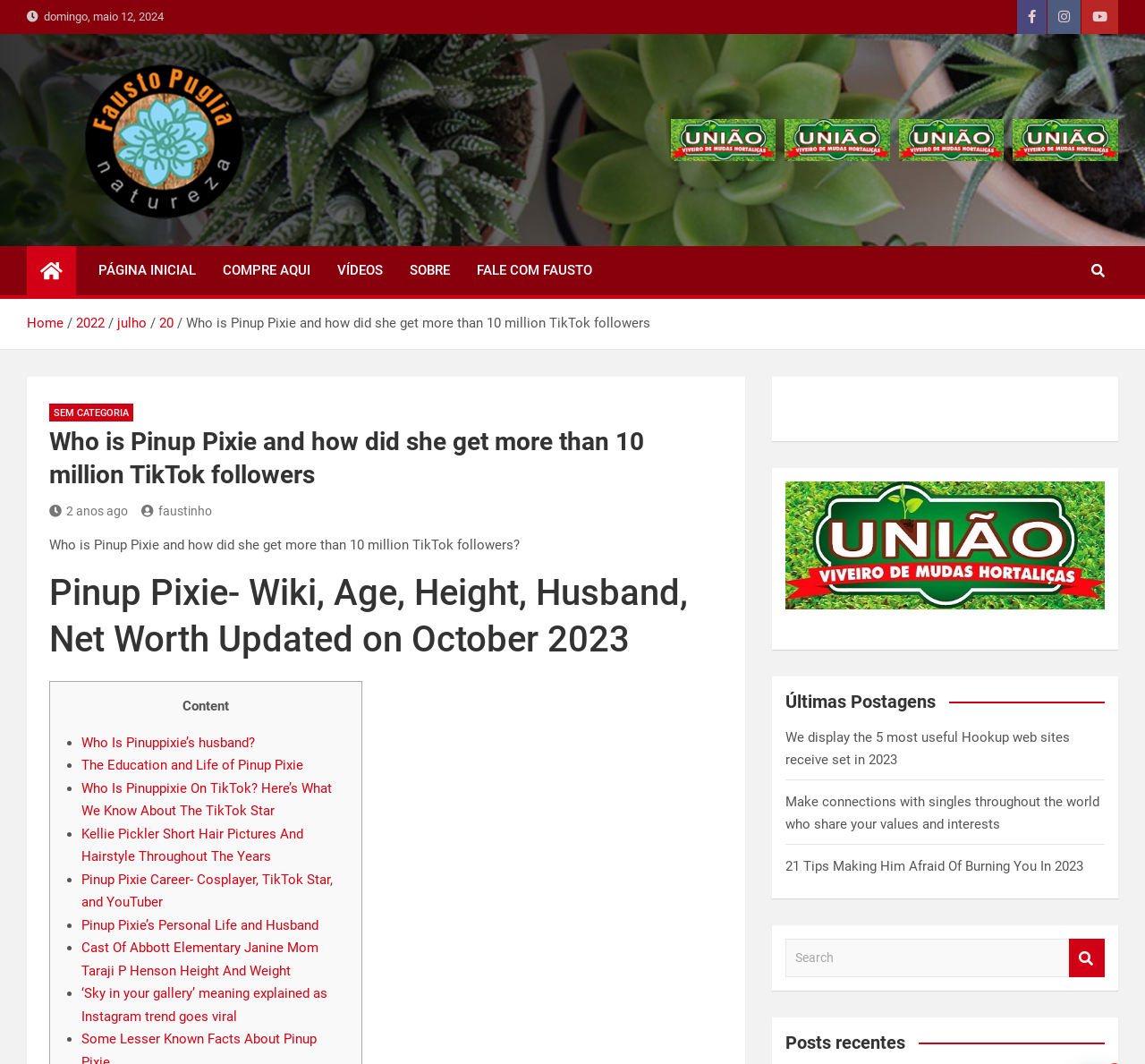Please identify the bounding box coordinates of the clickable area that will allow you to execute the instruction: "Click on the 'Romantic relationship Definition' article heading".

None